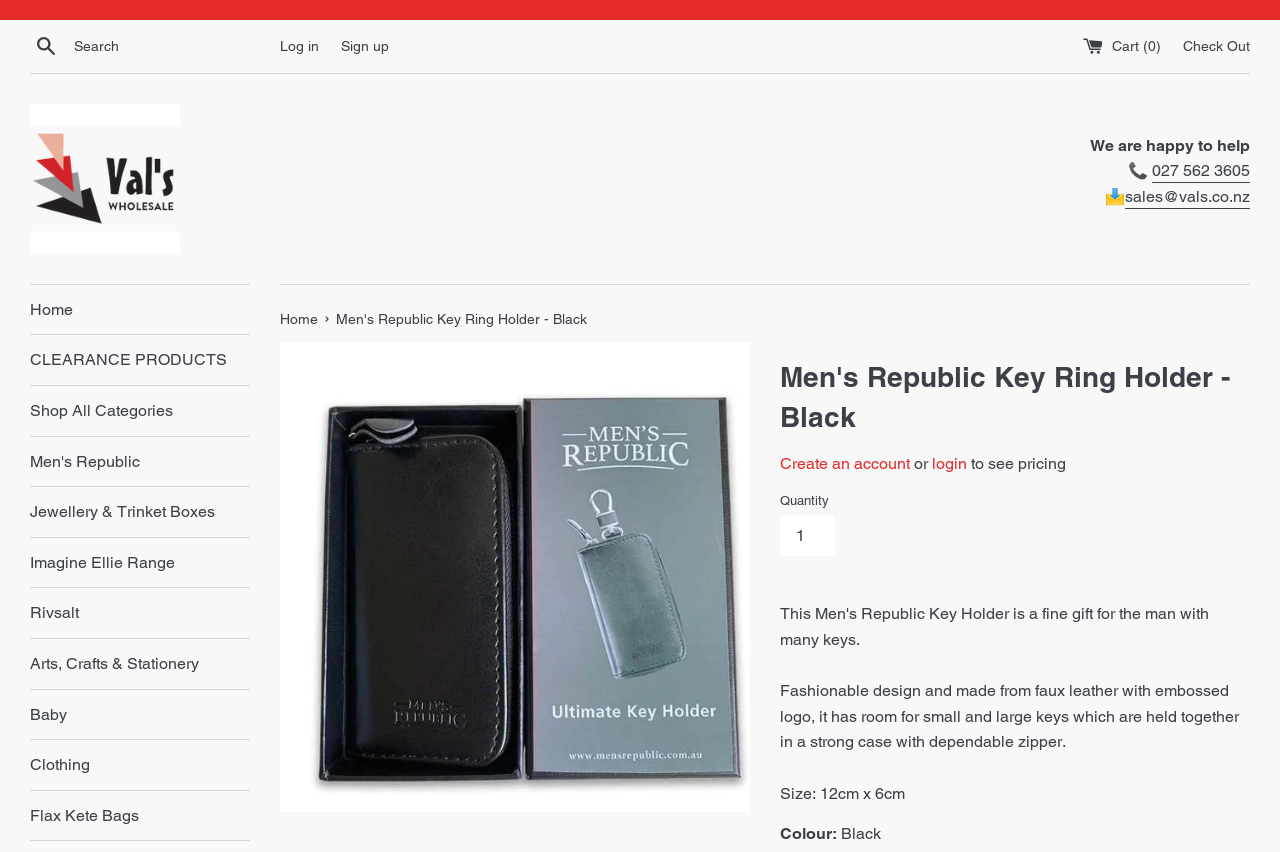Given the description parent_node: Search aria-label="Search" name="q" placeholder="Search", predict the bounding box coordinates of the UI element. Ensure the coordinates are in the format (top-left x, top-left y, bottom-right x, bottom-right y) and all values are between 0 and 1.

[0.052, 0.032, 0.219, 0.077]